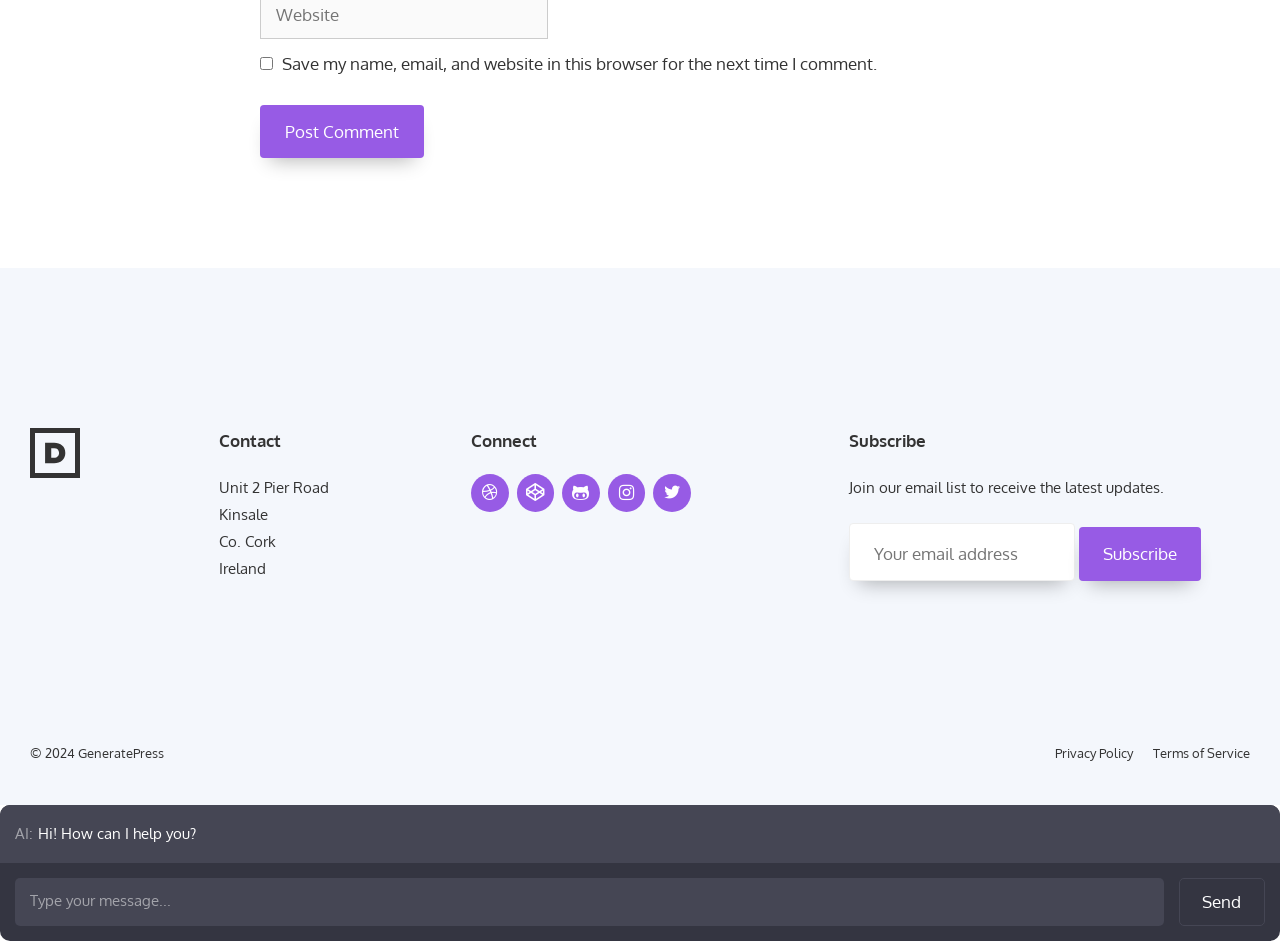Specify the bounding box coordinates of the area that needs to be clicked to achieve the following instruction: "Click the Post Comment button".

[0.203, 0.111, 0.331, 0.168]